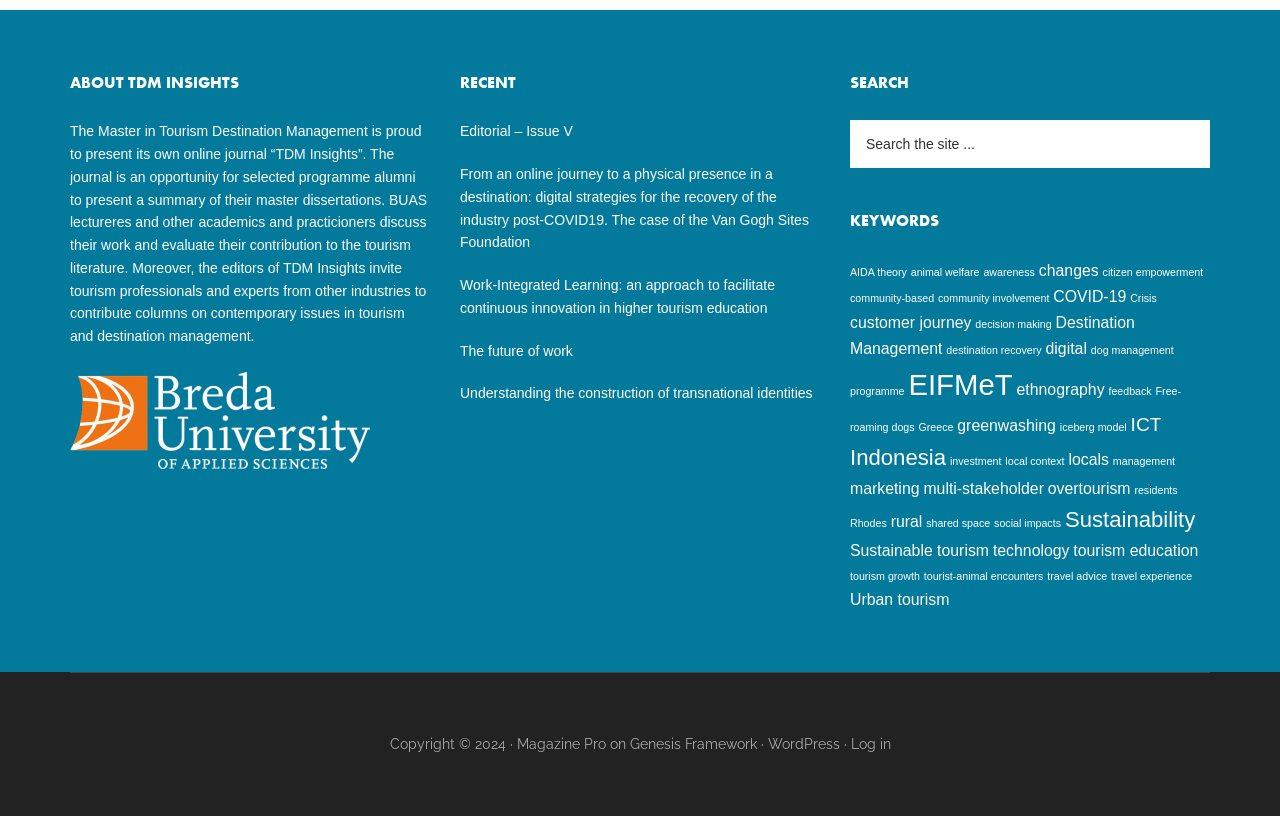What is the text of the search button?
Based on the image, provide your answer in one word or phrase.

SEARCH